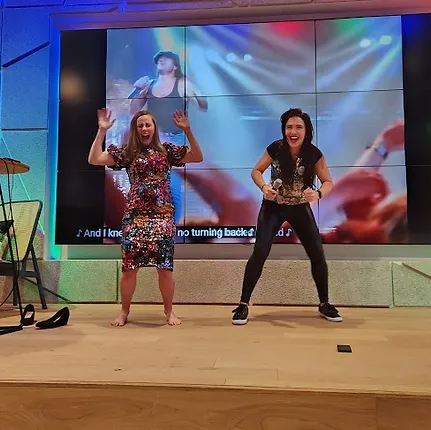What is the atmosphere of the scene?
Answer the question in a detailed and comprehensive manner.

The caption describes the scene as 'lively' and mentions 'vibrant display of colorful lights' and 'positive vibe', which collectively create an enthusiastic atmosphere.